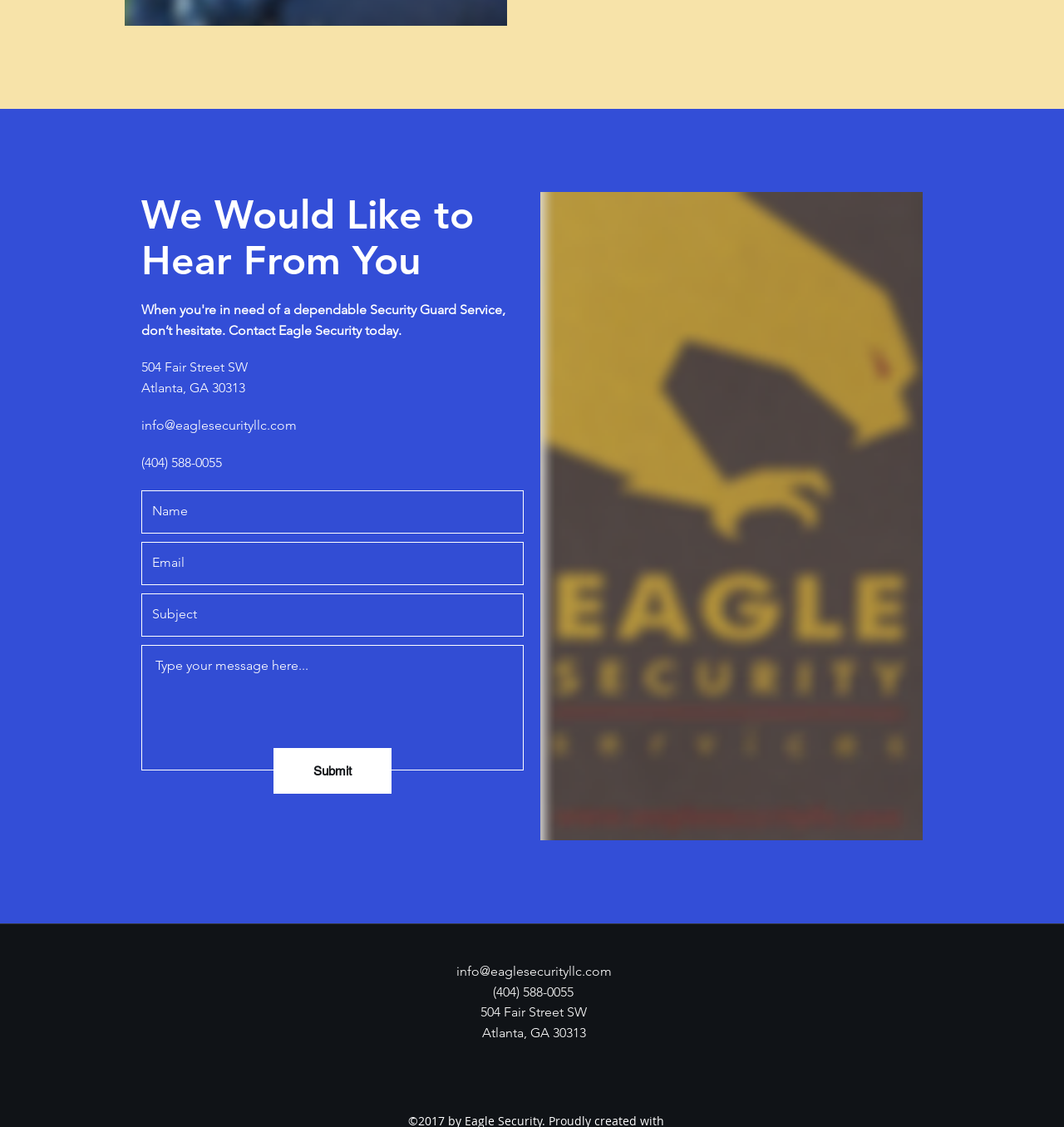Respond to the question below with a concise word or phrase:
What is the company's email address?

info@eaglesecurityllc.com